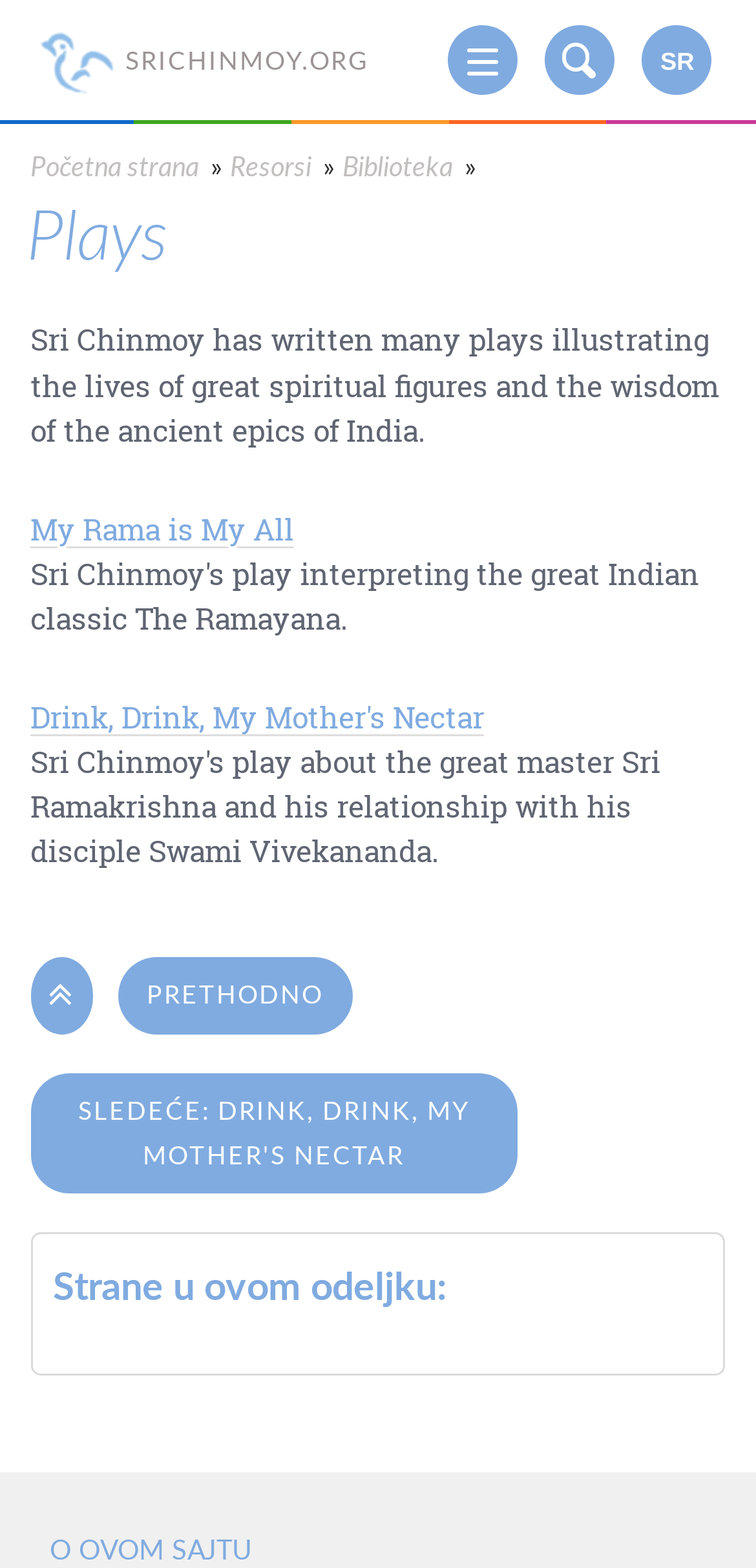Determine the bounding box coordinates for the HTML element mentioned in the following description: "My Rama is My All". The coordinates should be a list of four floats ranging from 0 to 1, represented as [left, top, right, bottom].

[0.04, 0.325, 0.389, 0.353]